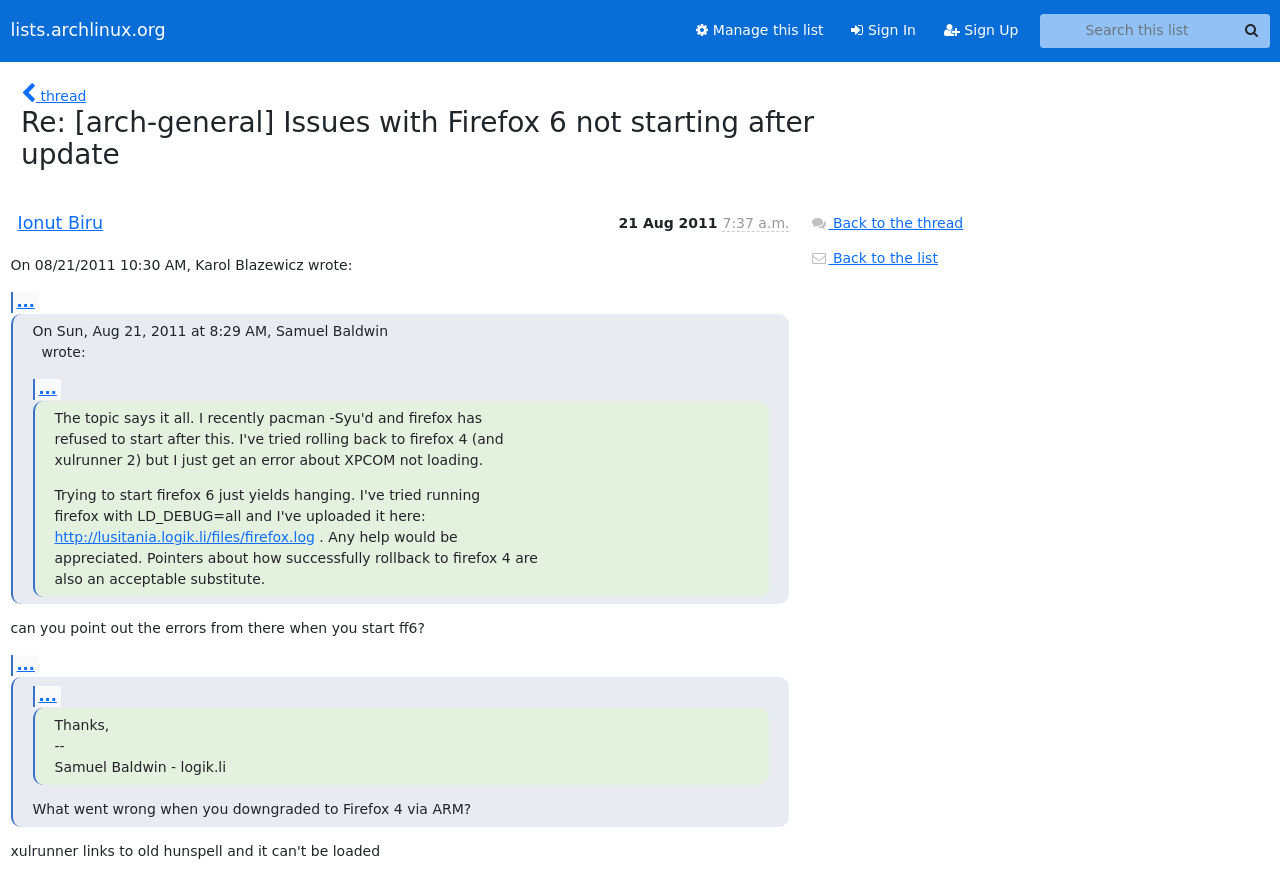What is the sender's time of the email?
Look at the image and answer the question with a single word or phrase.

Aug. 21, 2011, 10:37 a.m.